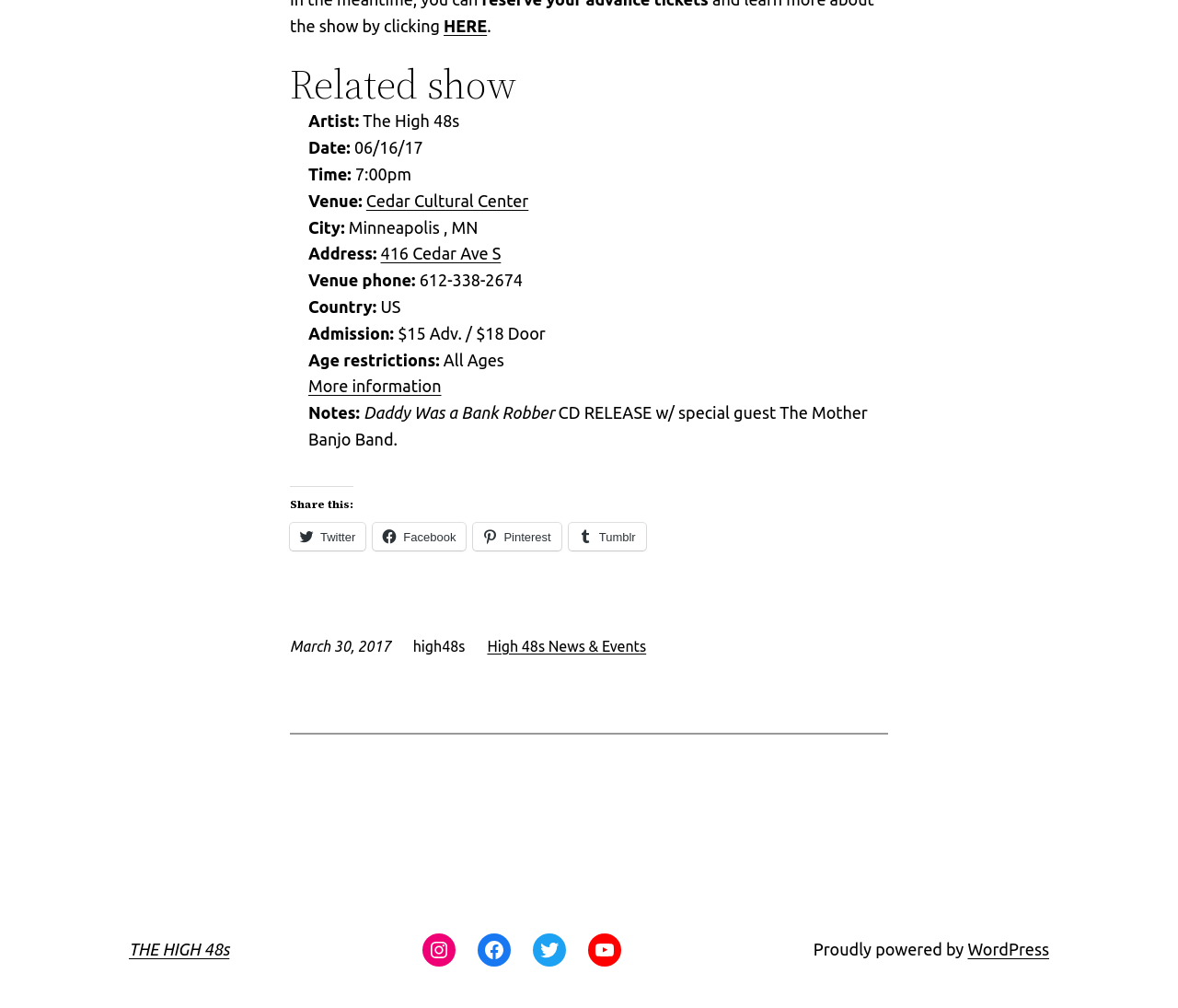What is the artist's name?
Respond to the question with a single word or phrase according to the image.

The High 48s